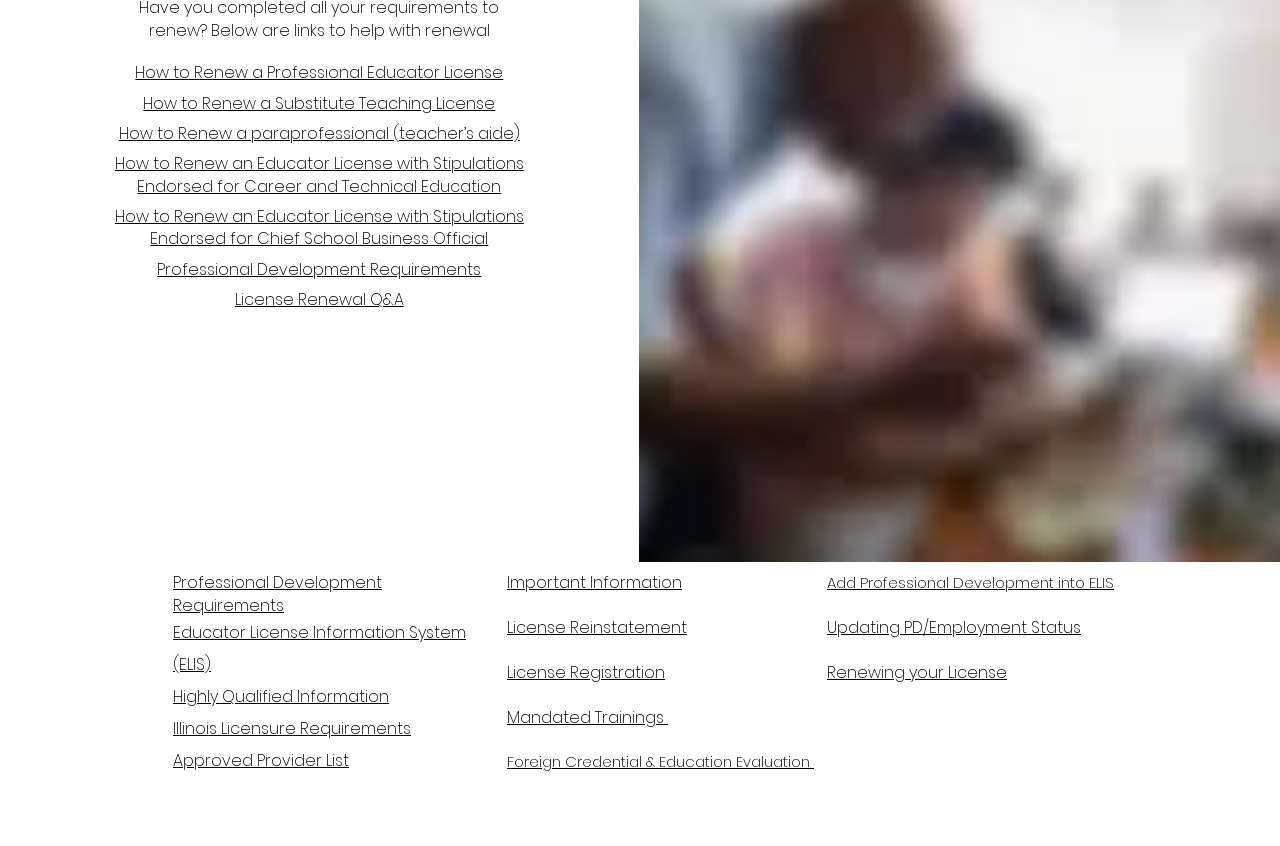What is the topic of the first link?
Use the image to answer the question with a single word or phrase.

Renewing a Professional Educator License